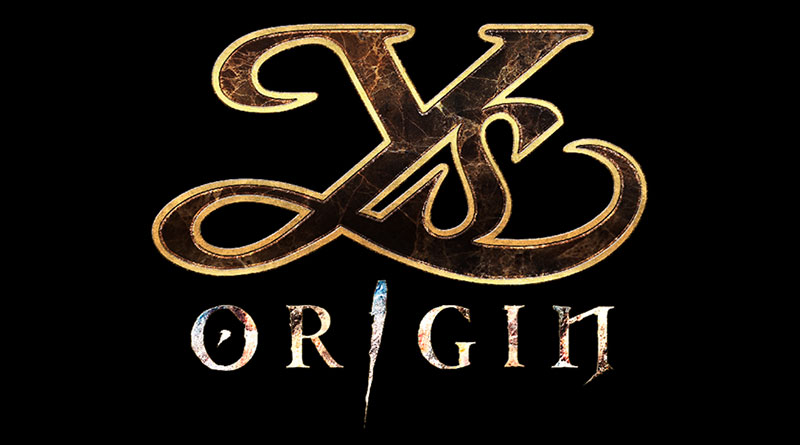What is the significance of 'Ys Origin' in the series?
Please provide an in-depth and detailed response to the question.

According to the caption, 'Ys Origin' is notable for its historical significance within the series, offering players an immersive experience that delves into the backstory of its beloved characters.